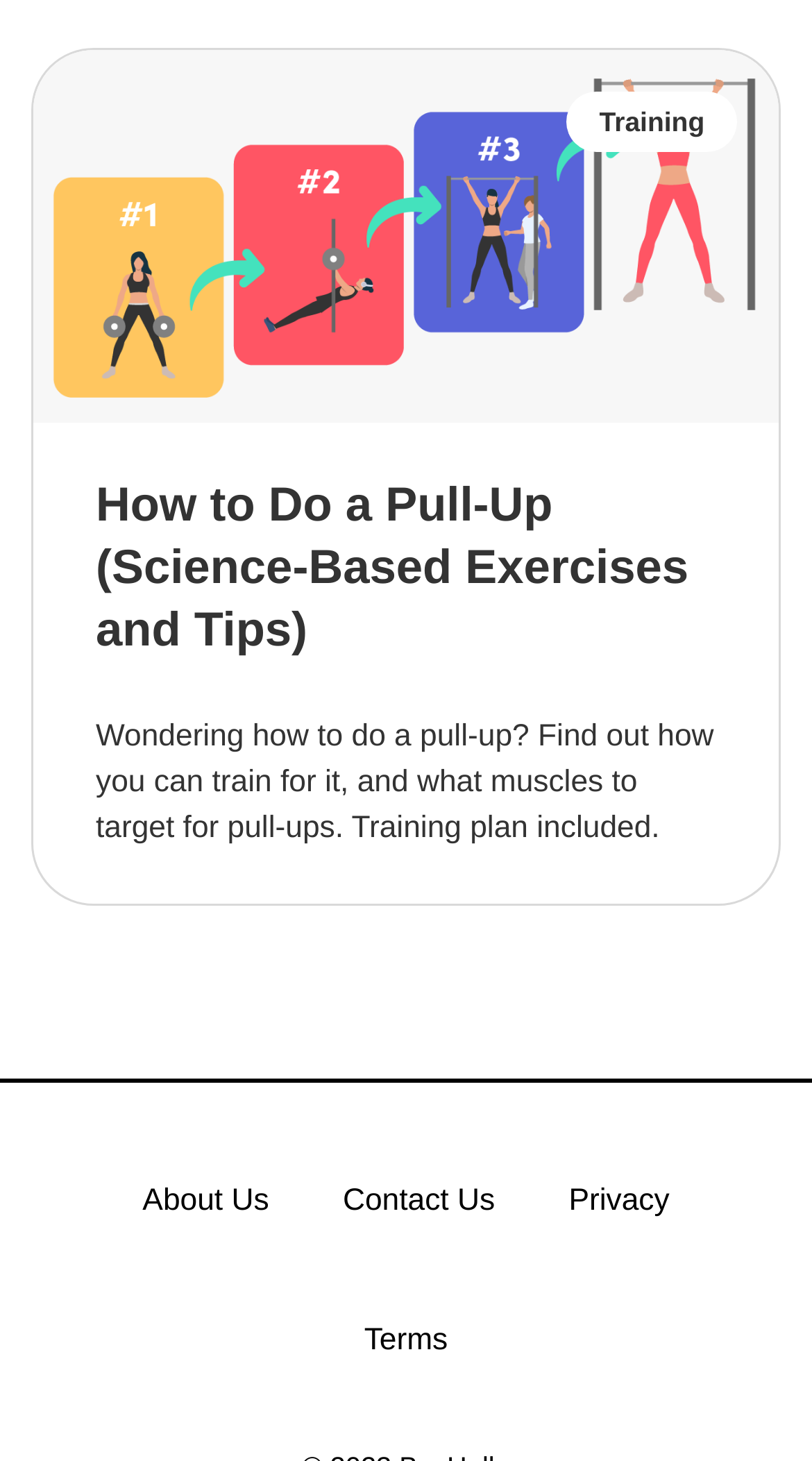How many links are in the footer menu?
Please answer the question with as much detail and depth as you can.

The footer menu is represented by the navigation element 'Site Navigation: Footer Menu' which contains 4 link elements: 'About Us', 'Contact Us', 'Privacy', and 'Terms'.